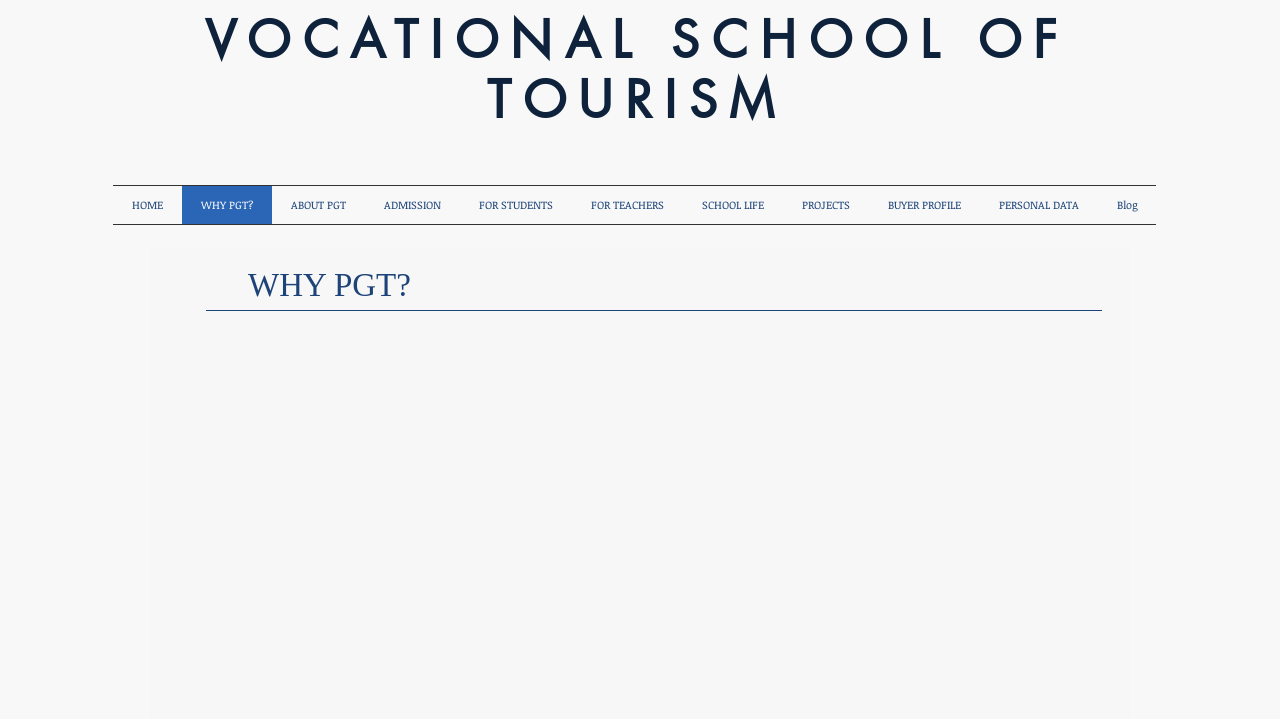Respond to the following question with a brief word or phrase:
What is the topic of the section with the heading 'PRACTICE ABROAD'?

Internship abroad